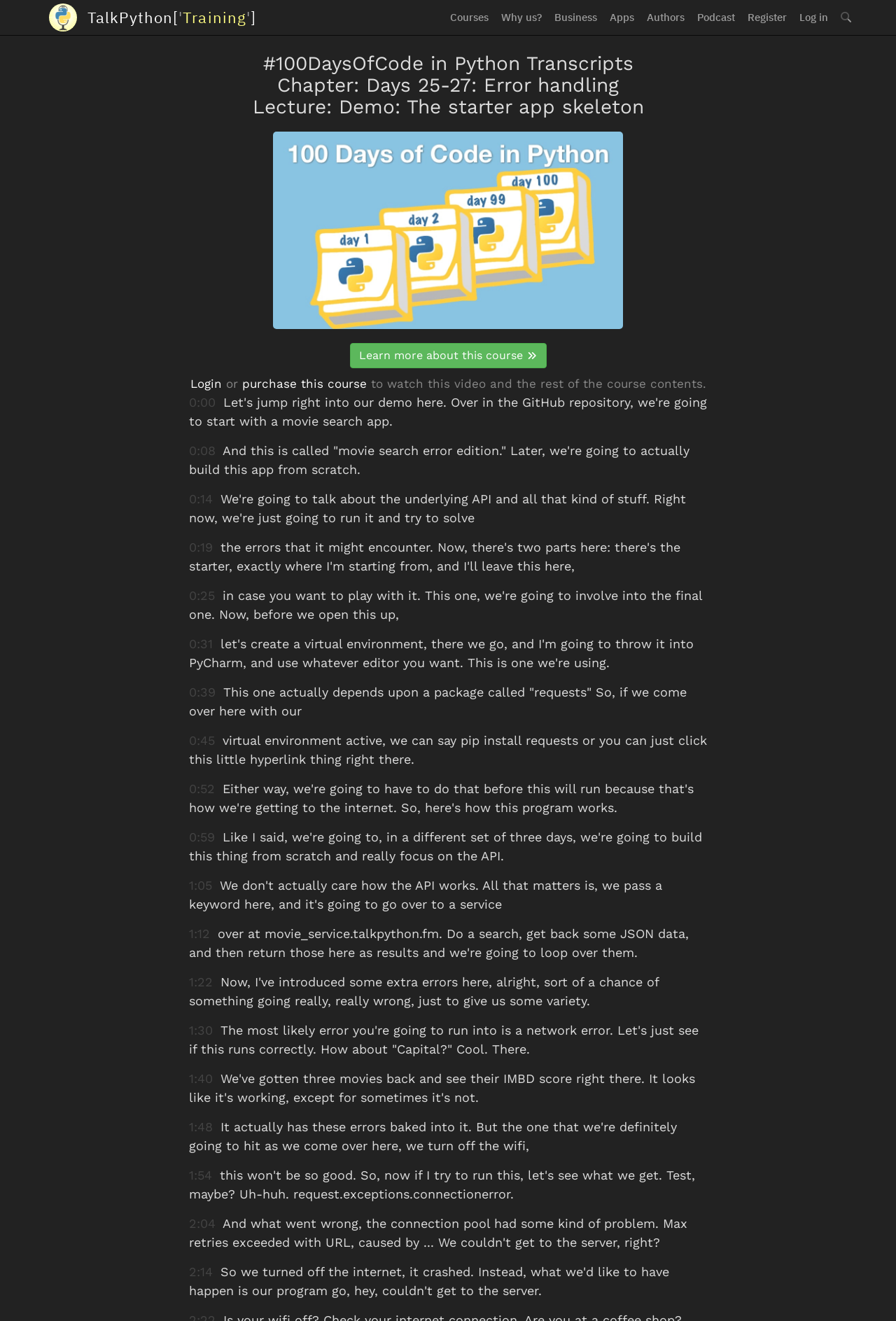Identify the bounding box coordinates of the area you need to click to perform the following instruction: "Purchase this course".

[0.27, 0.285, 0.409, 0.296]